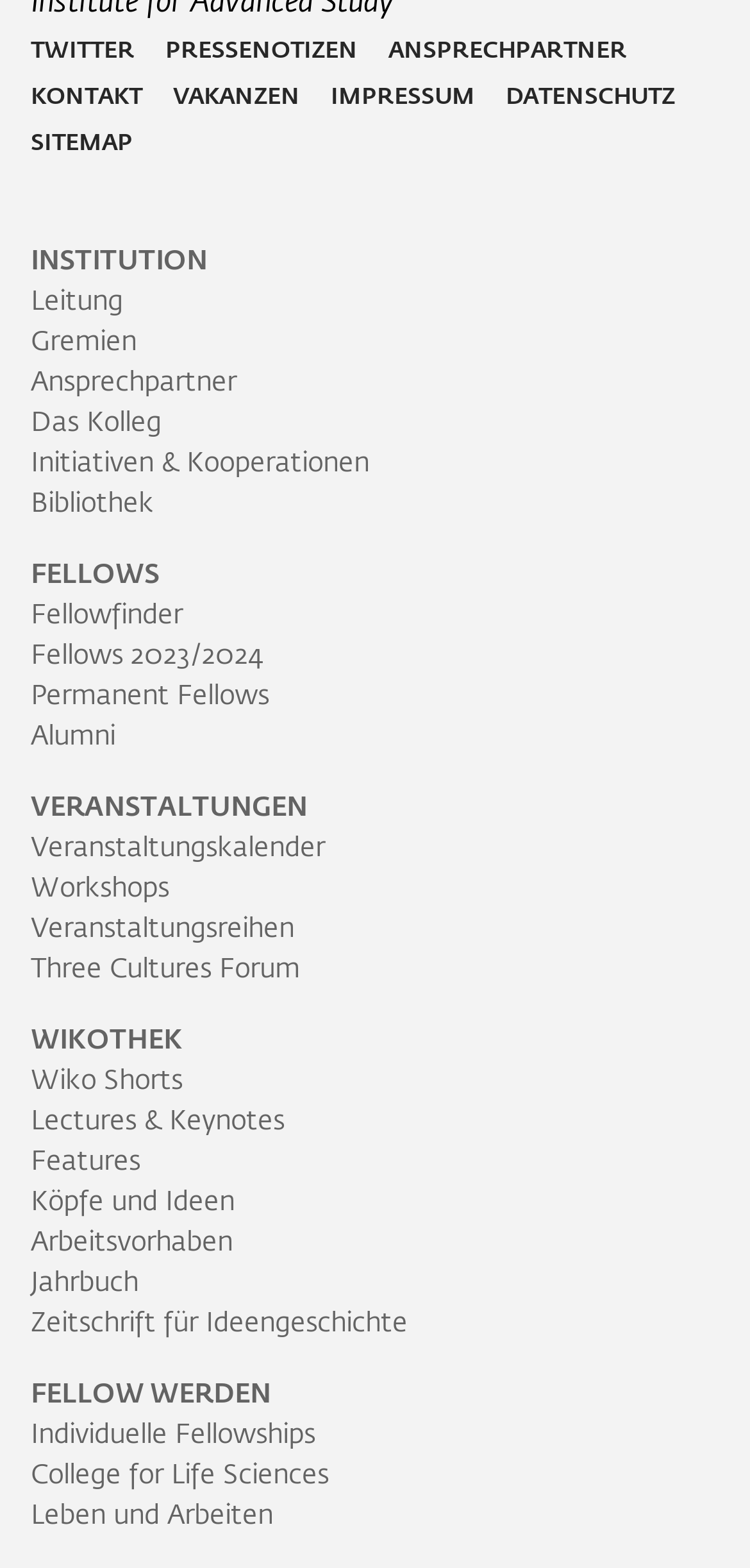Can you find the bounding box coordinates of the area I should click to execute the following instruction: "Learn about becoming a fellow"?

[0.041, 0.88, 0.362, 0.898]